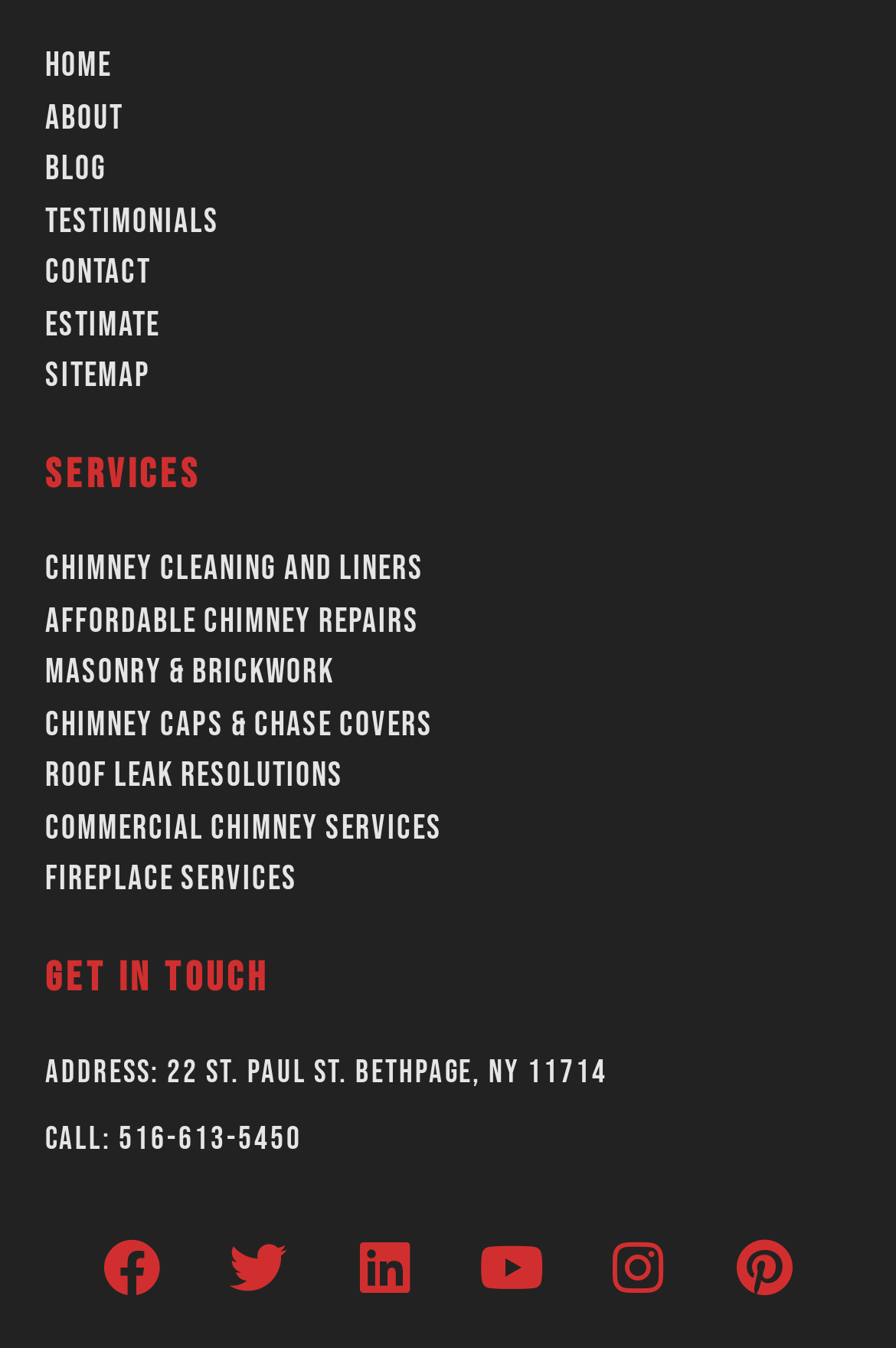What is the address listed?
Please provide a single word or phrase based on the screenshot.

22 St. Paul St. Bethpage, NY 11714